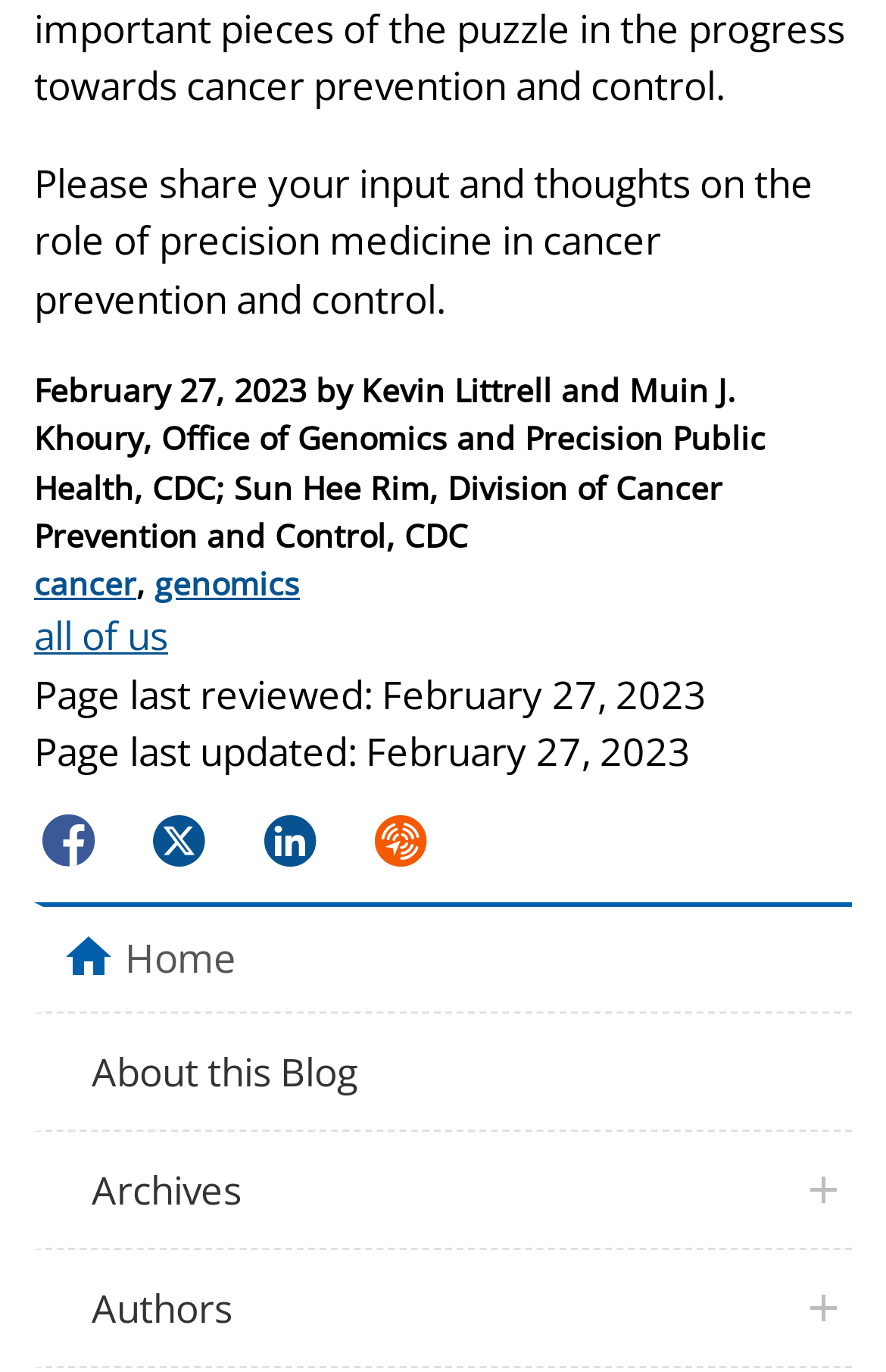Bounding box coordinates are given in the format (top-left x, top-left y, bottom-right x, bottom-right y). All values should be floating point numbers between 0 and 1. Provide the bounding box coordinate for the UI element described as: plus icon

[0.897, 0.929, 0.949, 0.962]